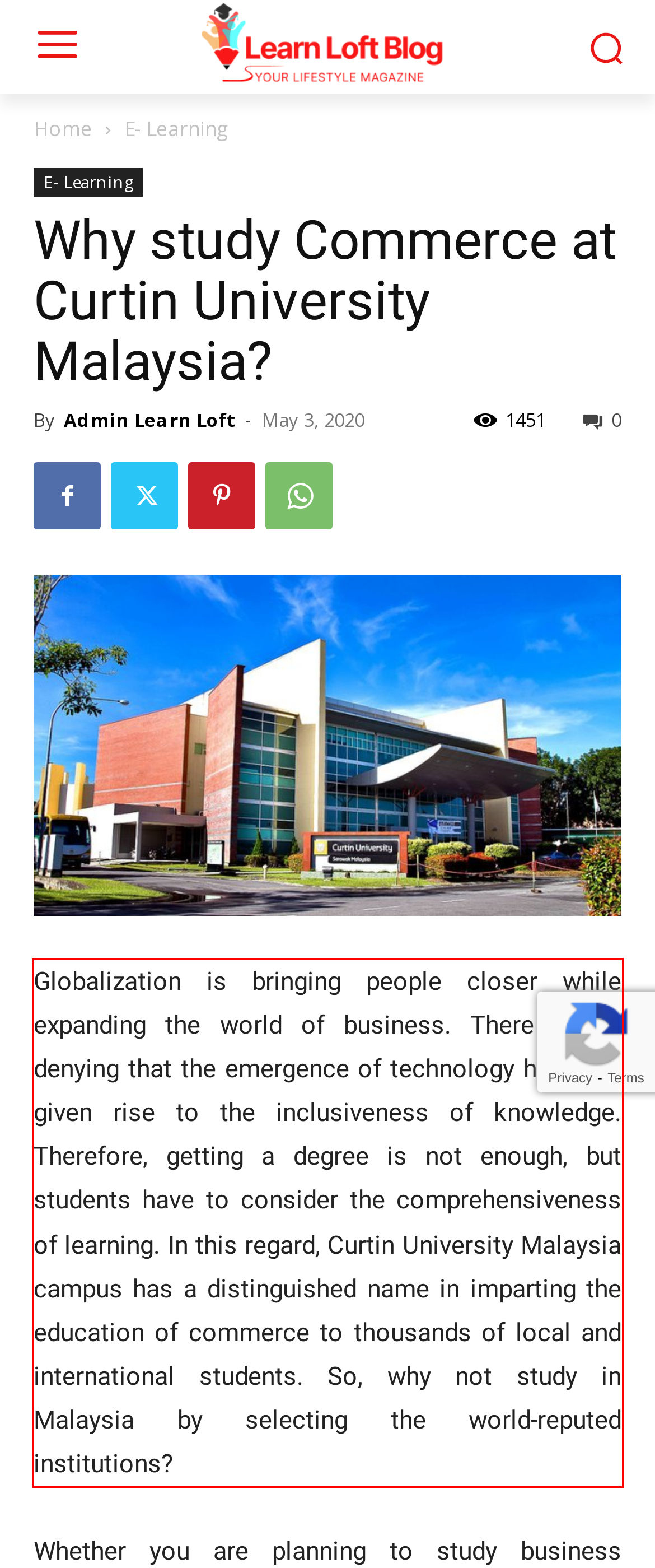You have a screenshot of a webpage where a UI element is enclosed in a red rectangle. Perform OCR to capture the text inside this red rectangle.

Globalization is bringing people closer while expanding the world of business. There is no denying that the emergence of technology has also given rise to the inclusiveness of knowledge. Therefore, getting a degree is not enough, but students have to consider the comprehensiveness of learning. In this regard, Curtin University Malaysia campus has a distinguished name in imparting the education of commerce to thousands of local and international students. So, why not study in Malaysia by selecting the world-reputed institutions?